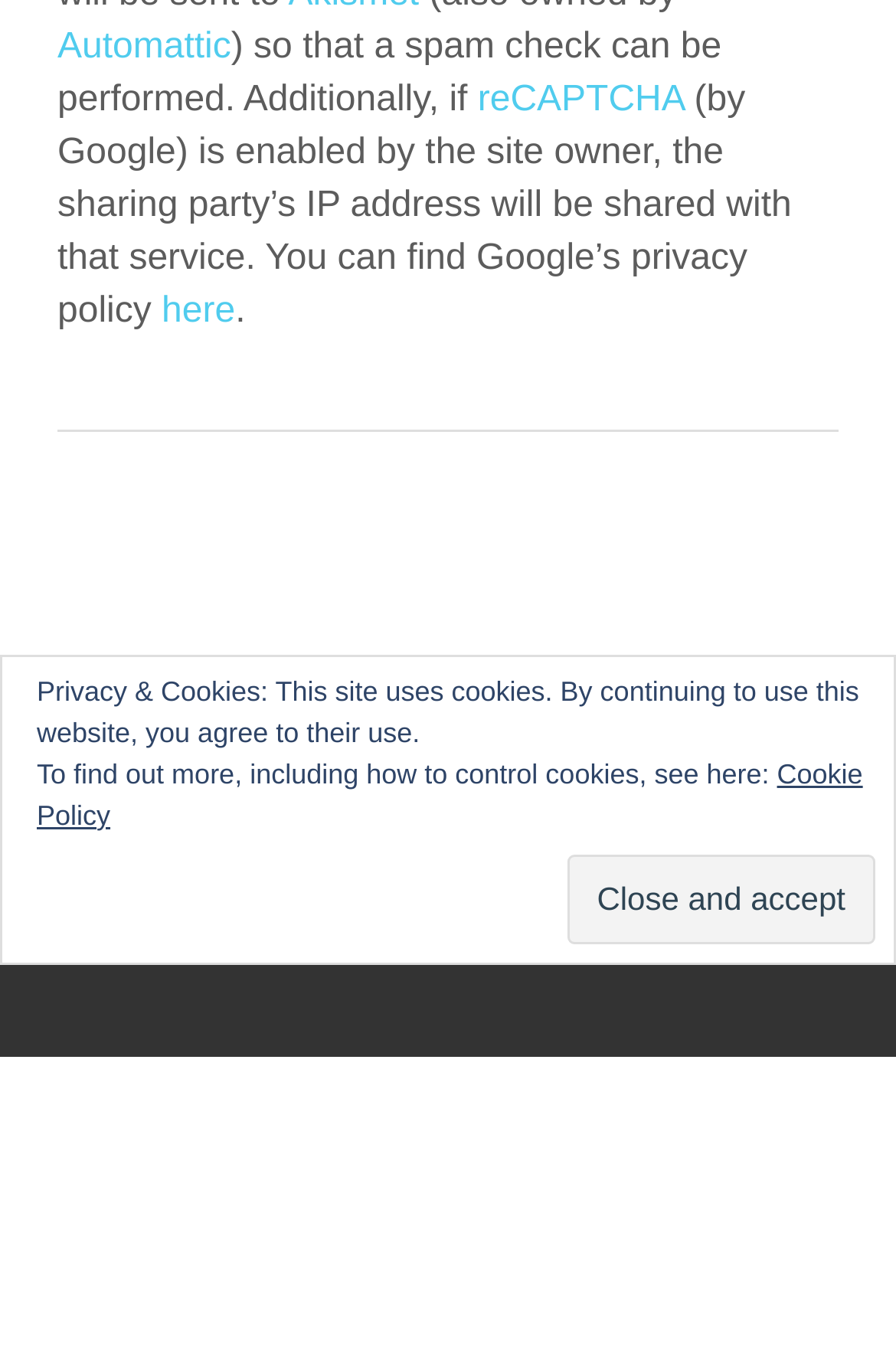Predict the bounding box of the UI element that fits this description: "VT SMP".

[0.703, 0.642, 0.854, 0.67]